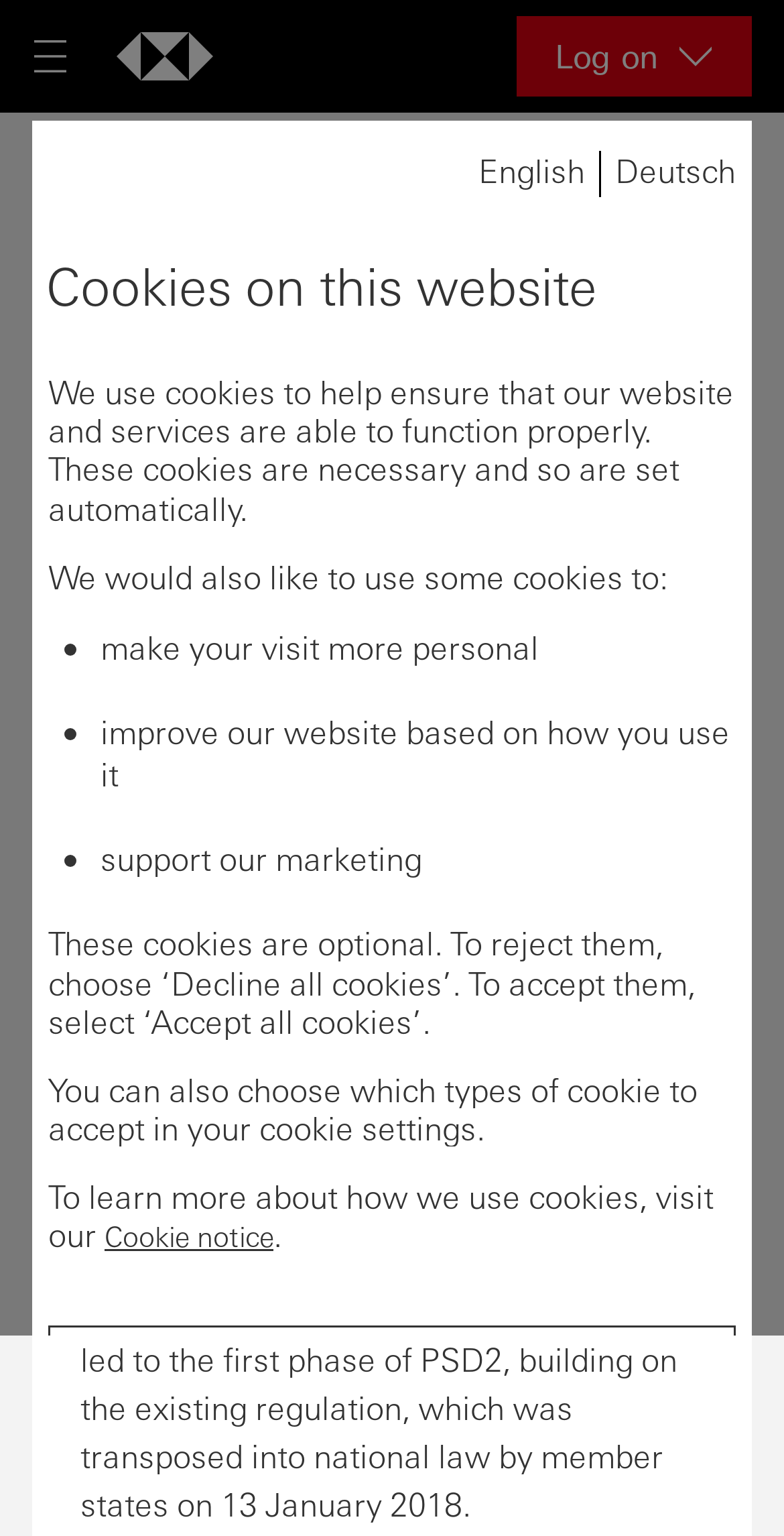Determine the bounding box coordinates for the area that should be clicked to carry out the following instruction: "Log on".

[0.659, 0.01, 0.959, 0.063]